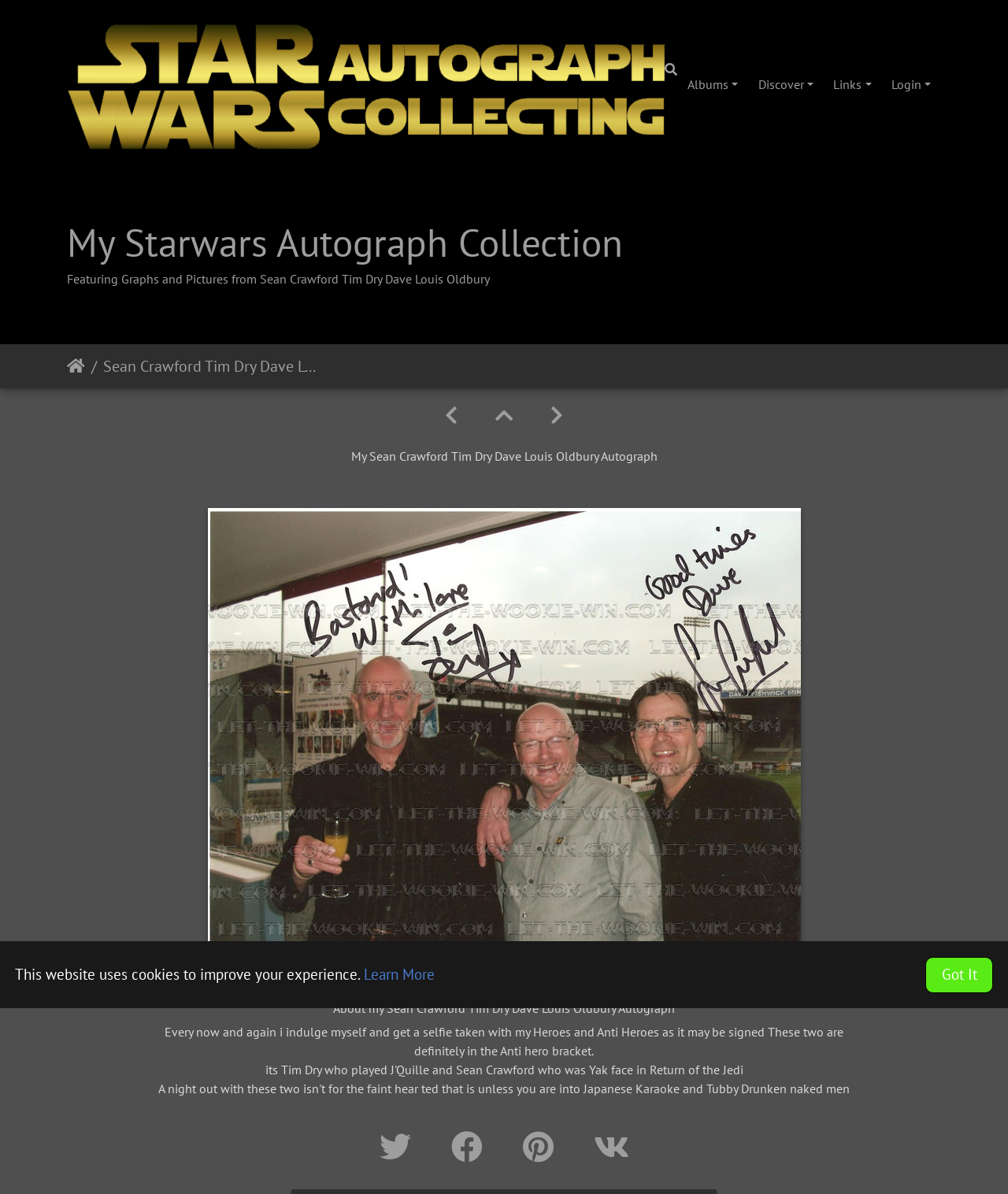Give a concise answer of one word or phrase to the question: 
How many icons are there at the bottom of the webpage?

4